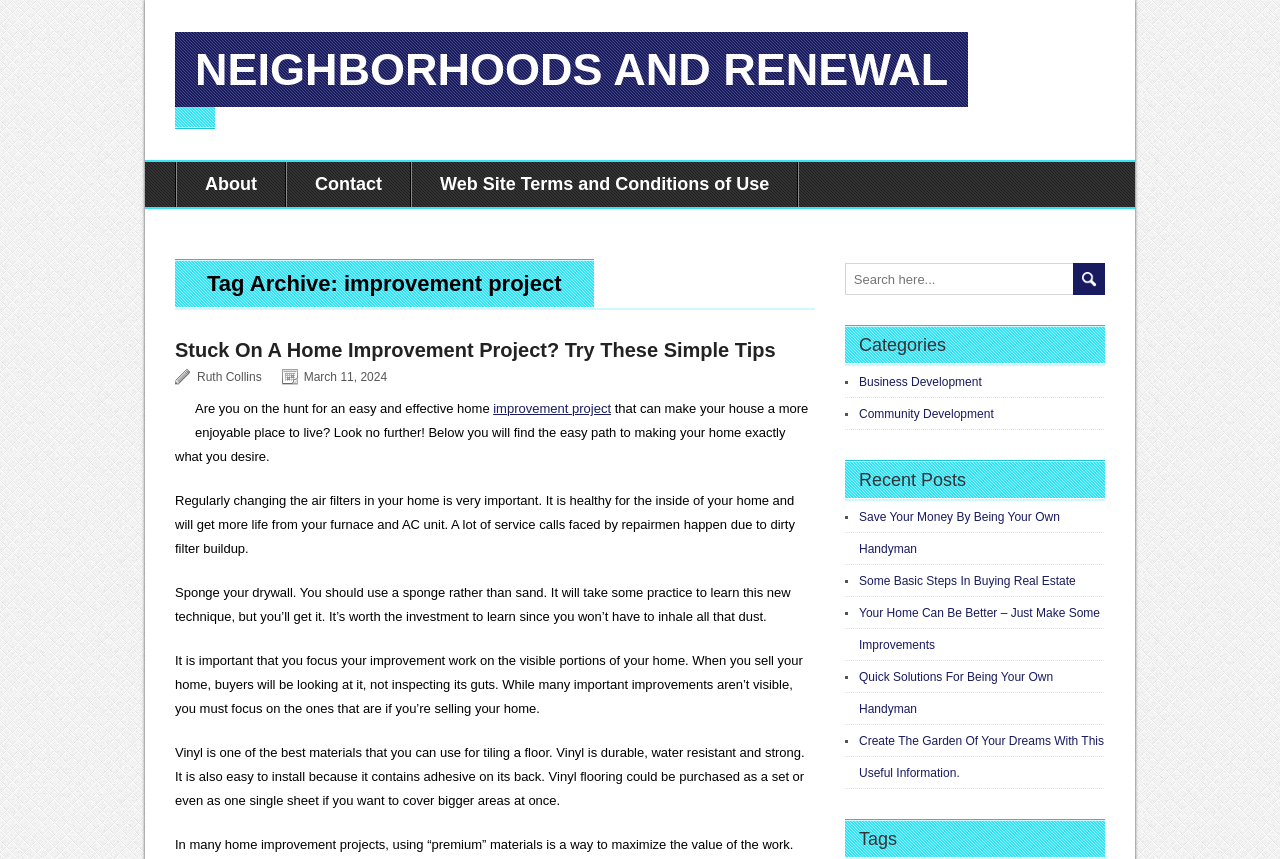What is the purpose of the search bar?
Using the image, answer in one word or phrase.

To search articles